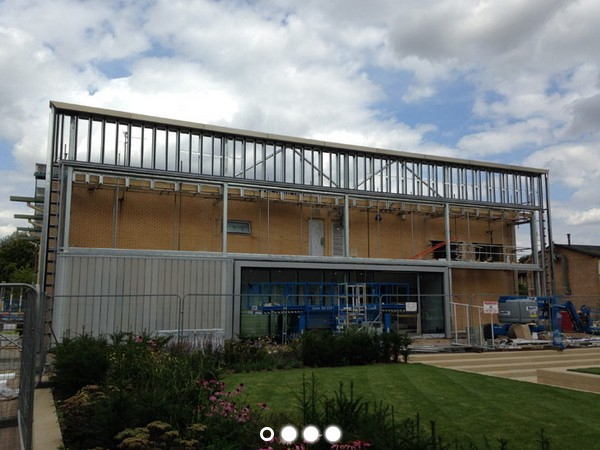Who designed the Leonardo building project?
Look at the image and construct a detailed response to the question.

The caption states that the project is designed by Orms Architects, reflecting a contemporary approach to educational architecture, which is the answer to this question.